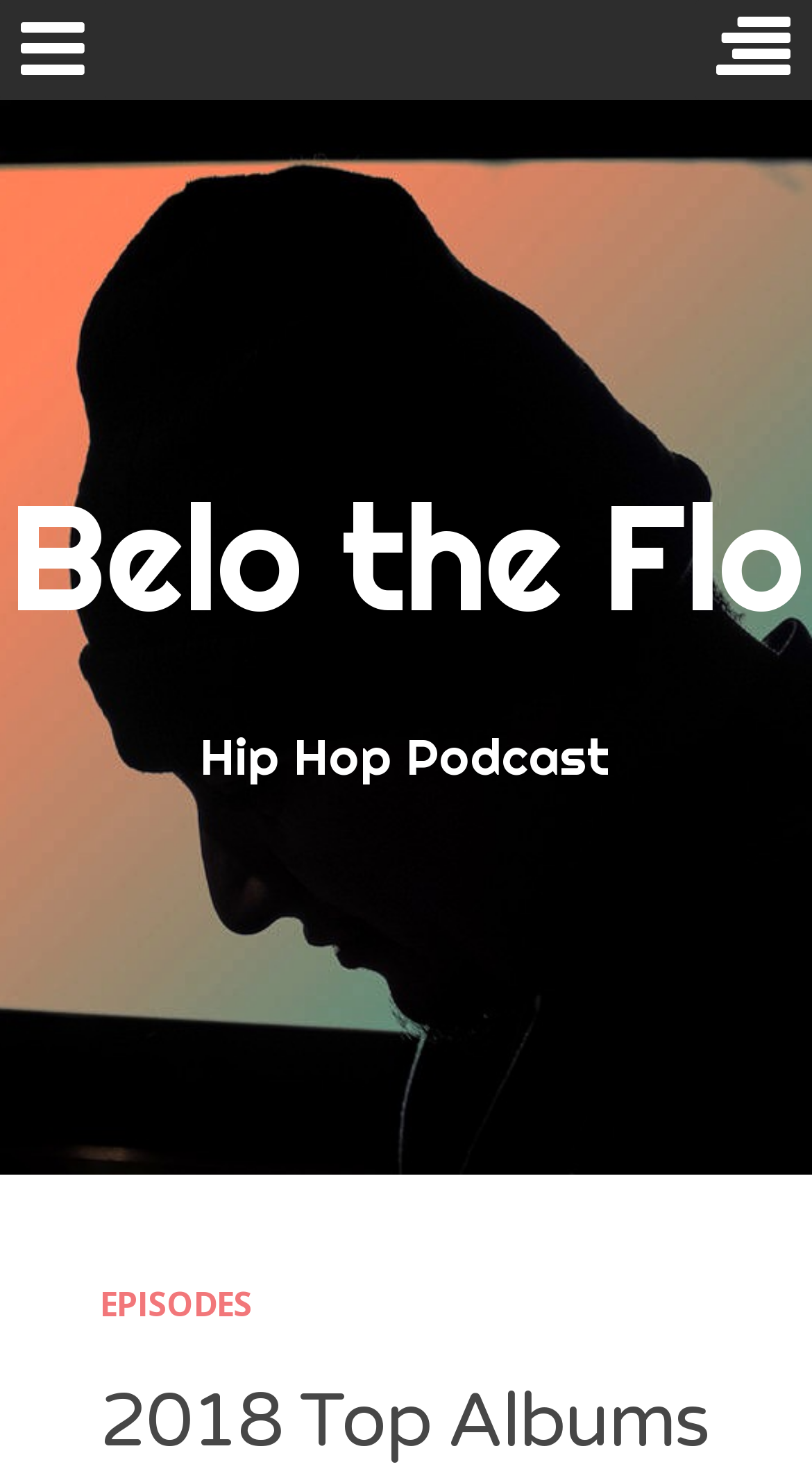What is the title of the podcast?
Based on the image, answer the question with as much detail as possible.

I looked at the heading elements and found that 'Belo the Flo' is the title of the podcast, which is also mentioned in the meta description.